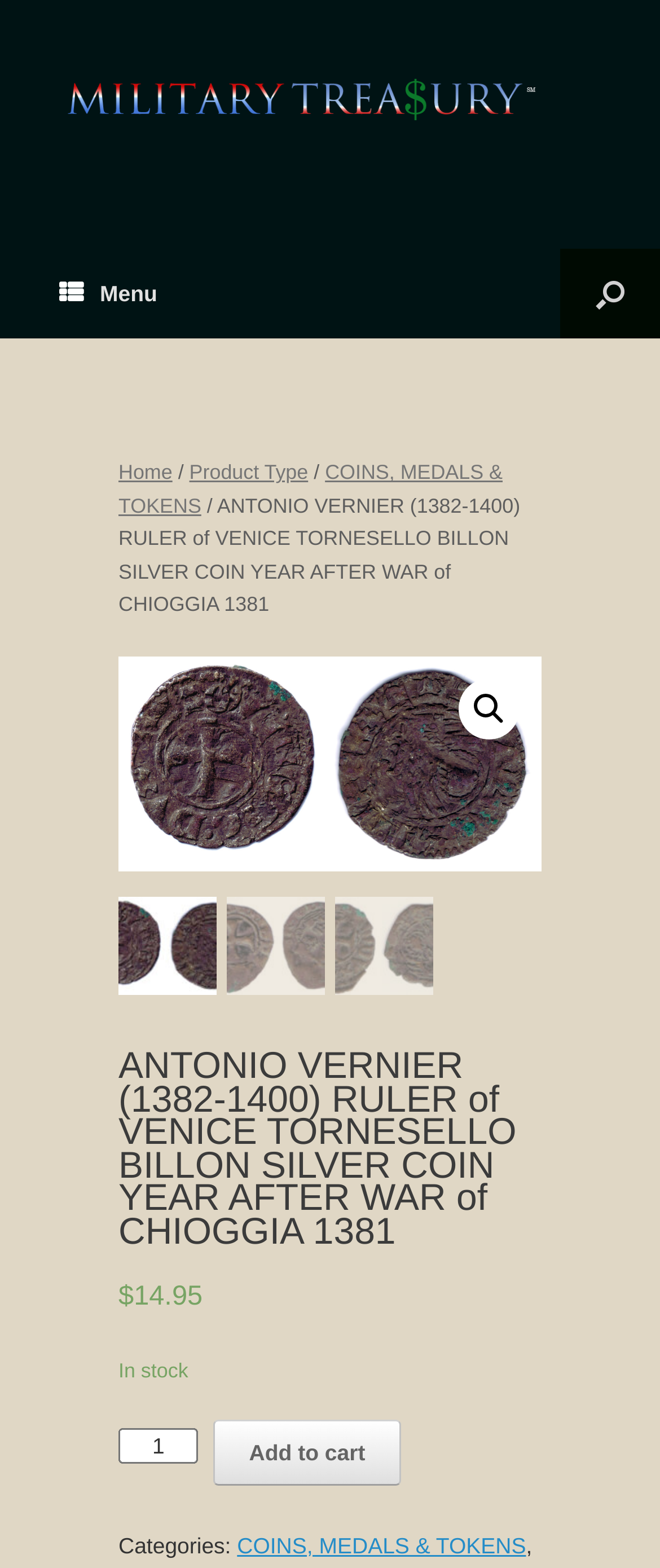Determine the bounding box coordinates of the target area to click to execute the following instruction: "Add to cart."

[0.324, 0.905, 0.607, 0.947]